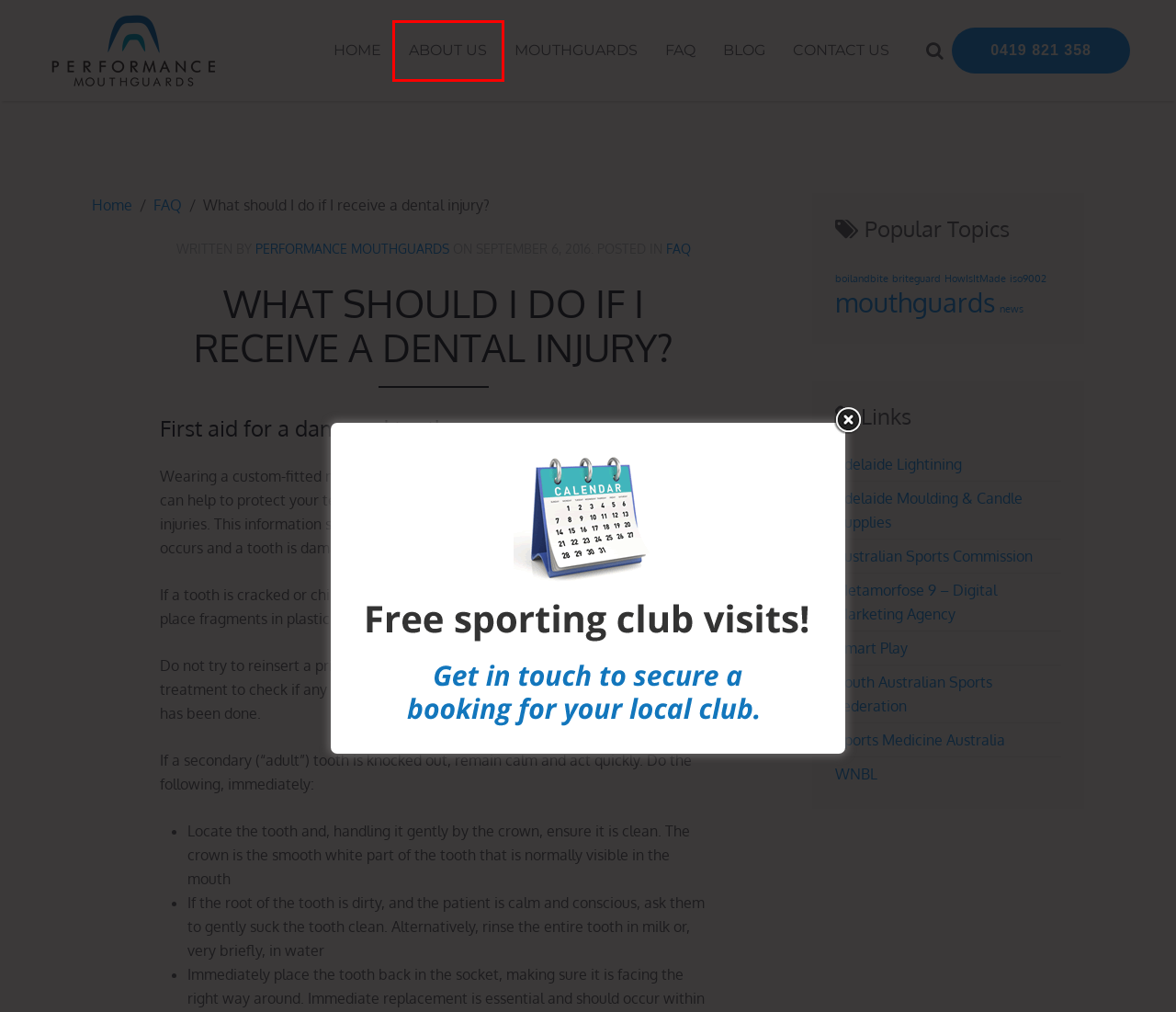Review the webpage screenshot and focus on the UI element within the red bounding box. Select the best-matching webpage description for the new webpage that follows after clicking the highlighted element. Here are the candidates:
A. Home - Adelaide Moulding & Candle Supplies
B. briteguard Archives - Performance Mouthguards
C. Agência de Publicidade e Marketing Digital em Bertioga/SP | Metamorfose 9
D. About Us - Performance Mouthguards
E. FAQ Archives - Performance Mouthguards
F. Australian Sports Commission | Australian Sports Commission
G. HowIsItMade Archives - Performance Mouthguards
H. Performance Mouthguards, Author at Performance Mouthguards

D